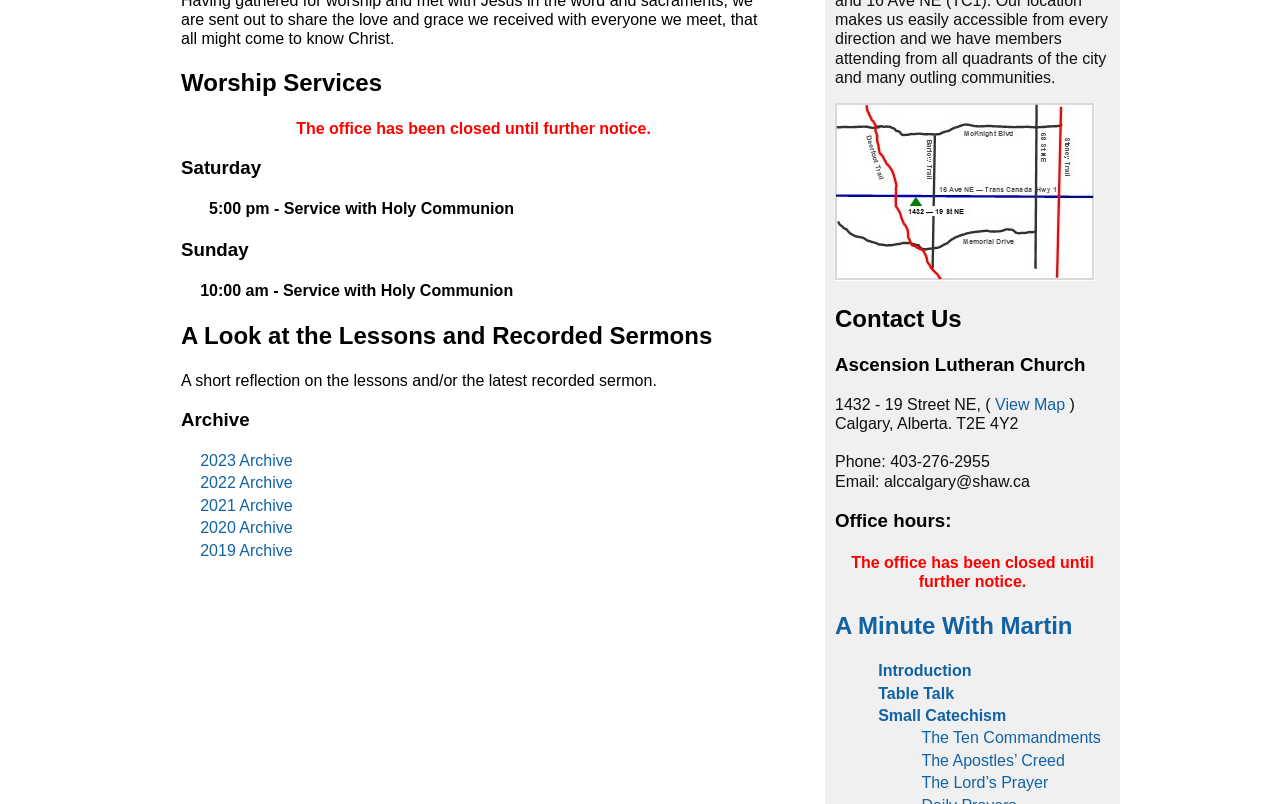Using the description: "2023 Archive", identify the bounding box of the corresponding UI element in the screenshot.

[0.156, 0.562, 0.229, 0.583]